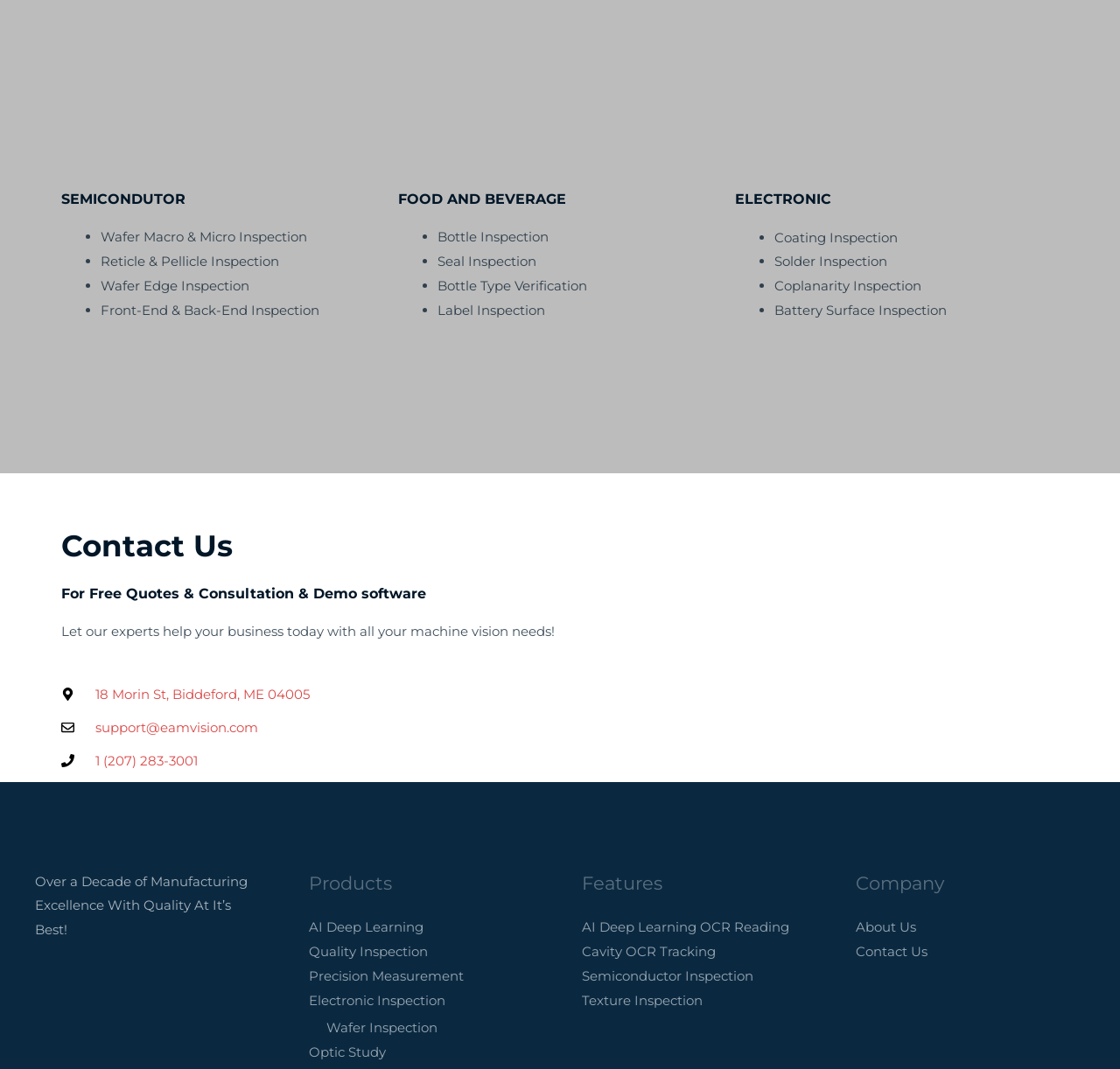Consider the image and give a detailed and elaborate answer to the question: 
What is the purpose of the 'Contact Us' section?

The 'Contact Us' section has a heading that says 'For Free Quotes & Consultation & Demo software', which suggests that the purpose of this section is to allow users to get in touch with the company to request free quotes and consultation.